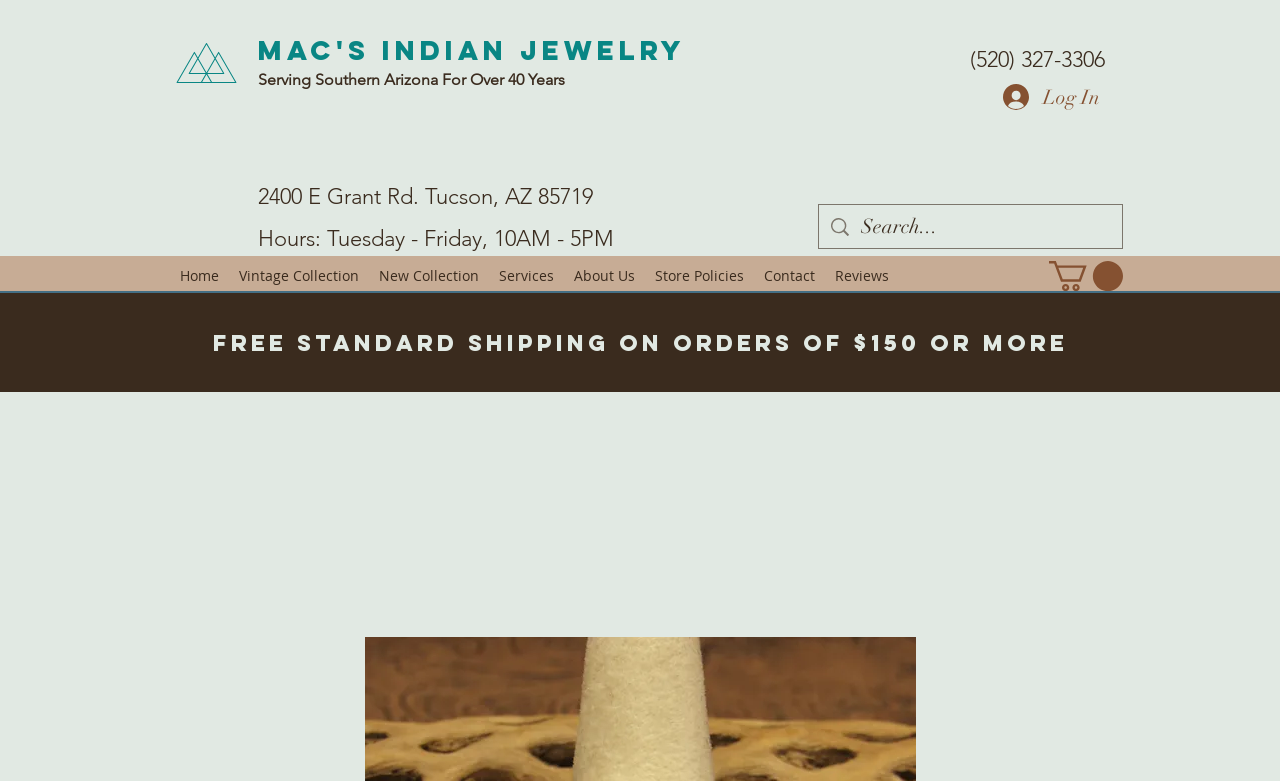What is the store's address?
Deliver a detailed and extensive answer to the question.

The store's address is displayed on the webpage as a static text element, providing the exact location of the business. The address is '2400 E Grant Rd. Tucson, AZ 85719', which is a specific location in Tucson, Arizona.